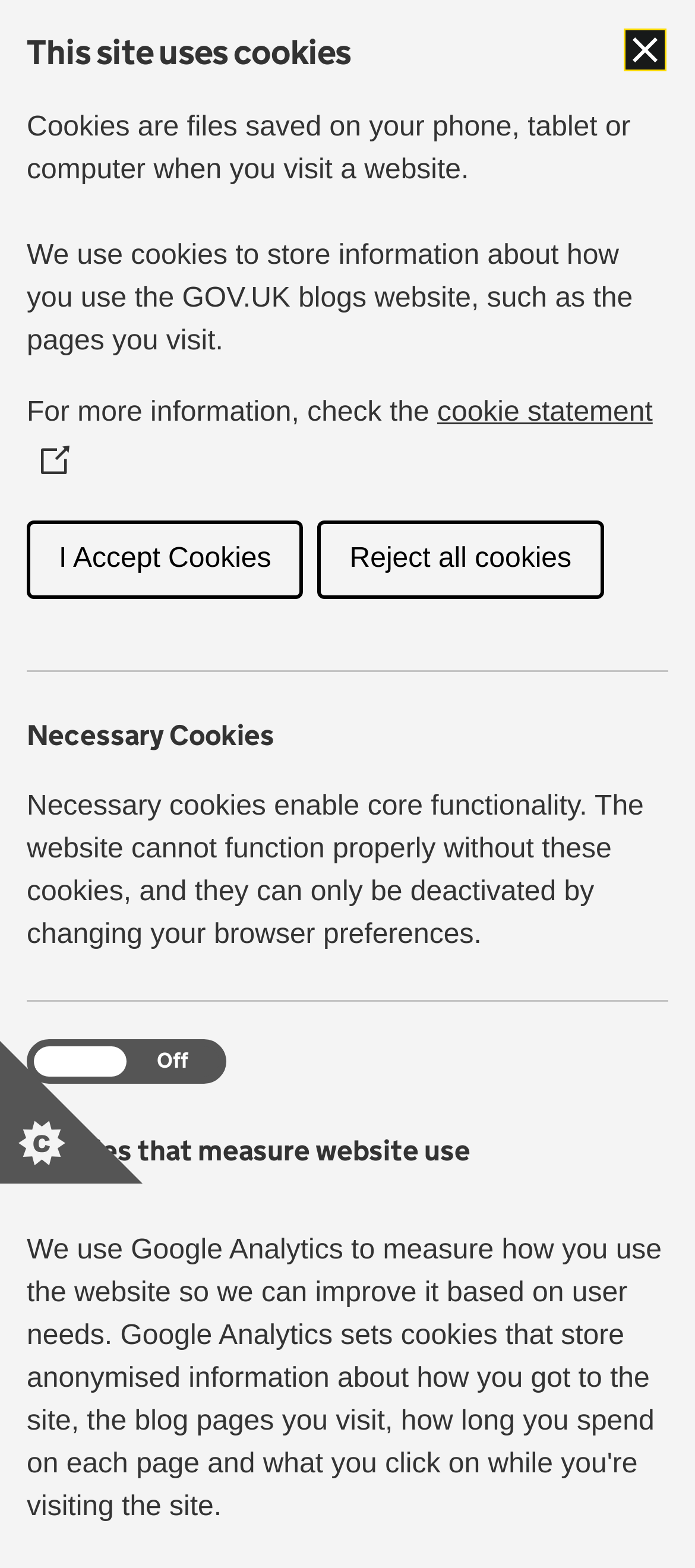Determine the bounding box coordinates for the clickable element required to fulfill the instruction: "Search for something". Provide the coordinates as four float numbers between 0 and 1, i.e., [left, top, right, bottom].

[0.038, 0.263, 0.911, 0.308]